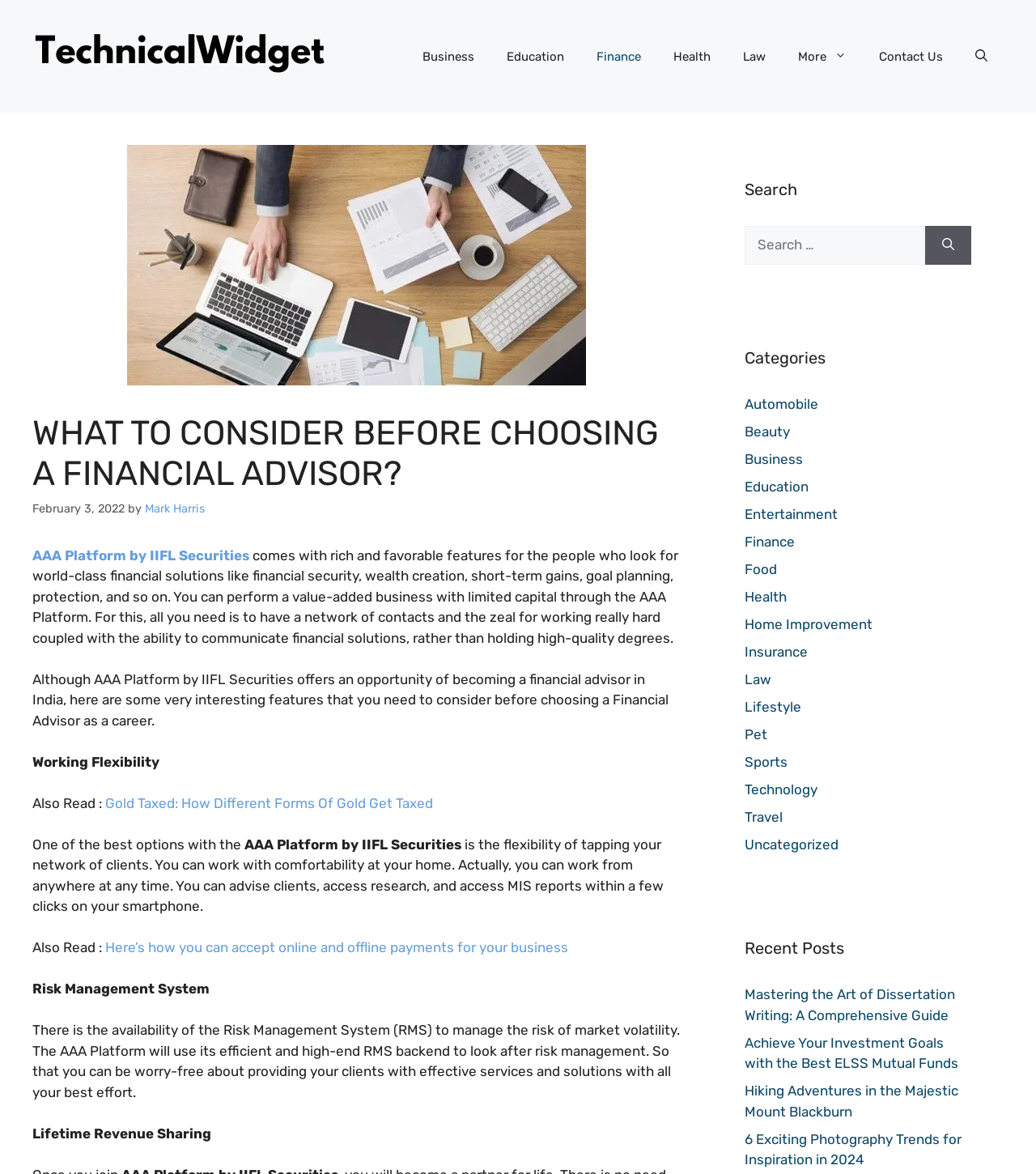Answer the question with a single word or phrase: 
What is the purpose of the Risk Management System?

Manage market volatility risk